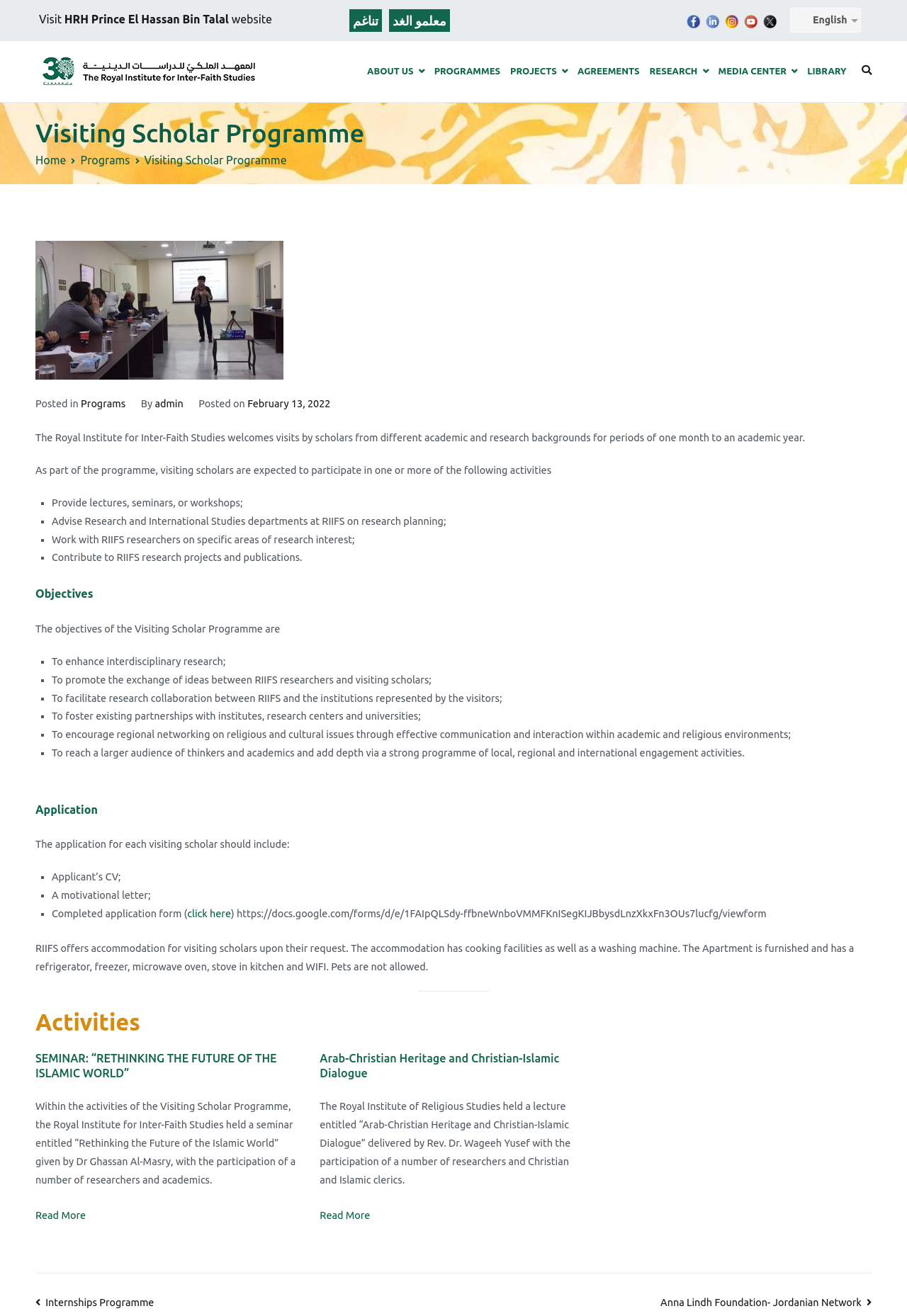Please identify the bounding box coordinates of the region to click in order to complete the given instruction: "View terms of use". The coordinates should be four float numbers between 0 and 1, i.e., [left, top, right, bottom].

None